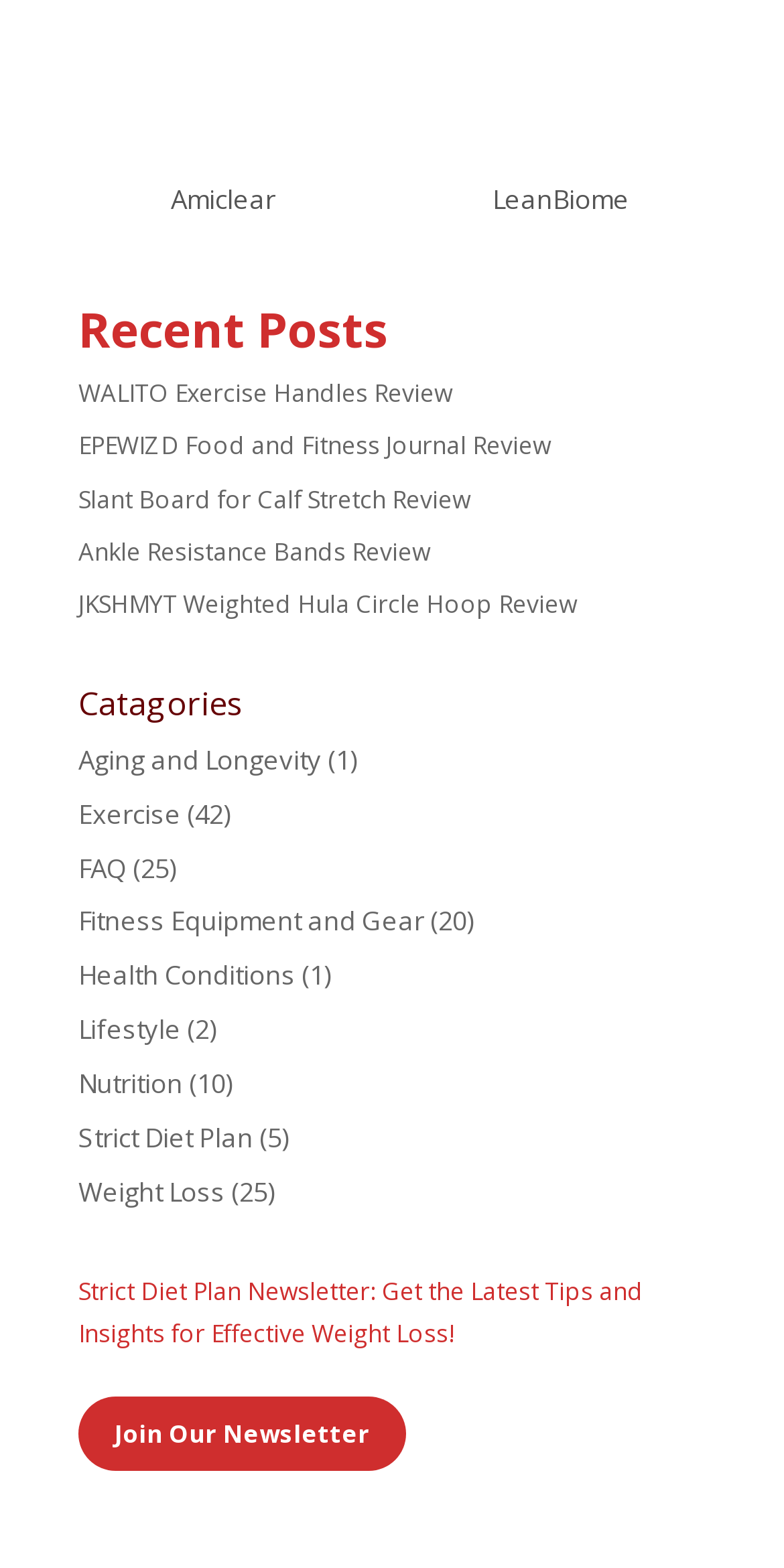Give a one-word or one-phrase response to the question:
What type of content is listed under 'Recent Posts'?

Reviews